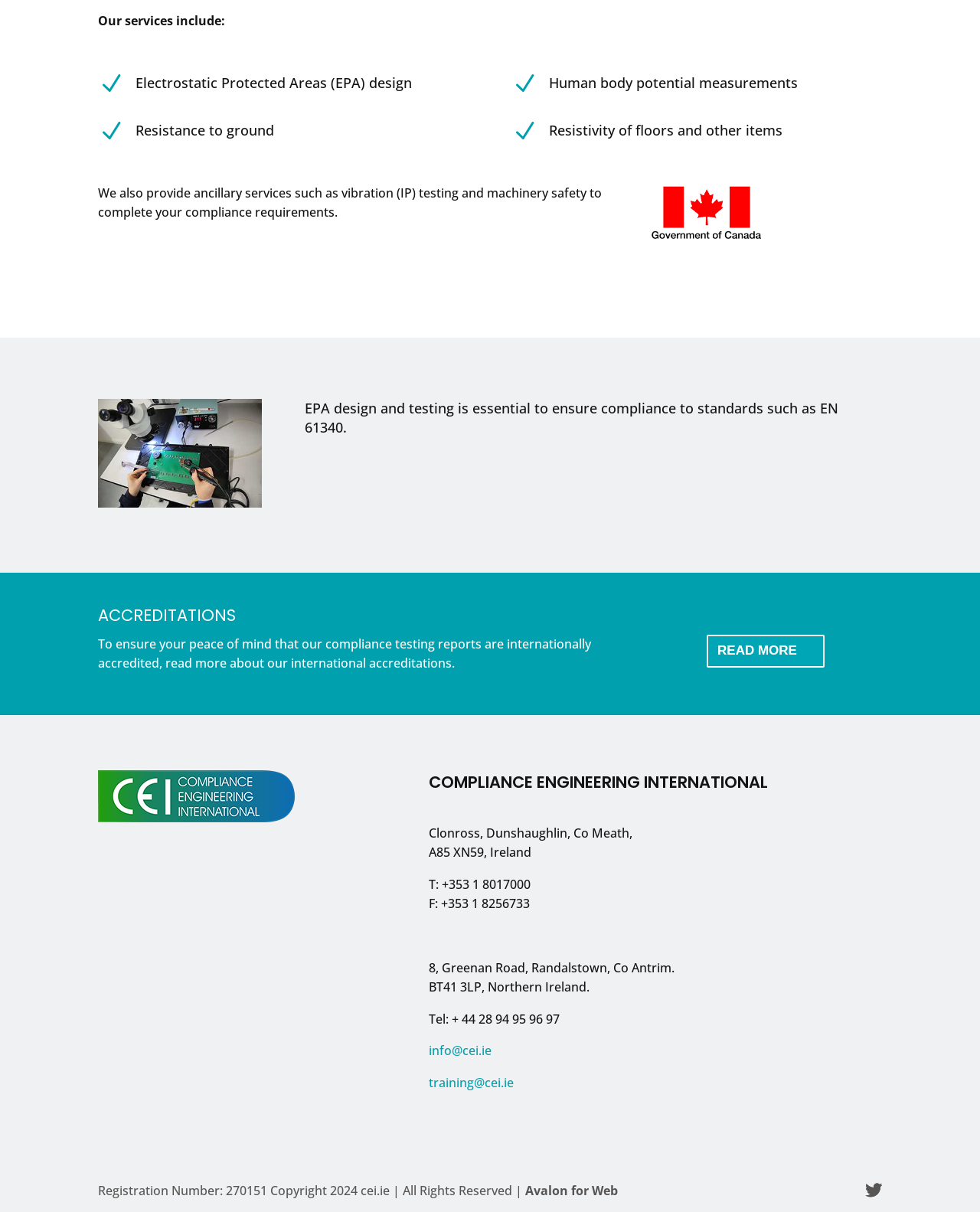Identify the bounding box coordinates for the UI element that matches this description: "READ MORE".

[0.721, 0.524, 0.841, 0.551]